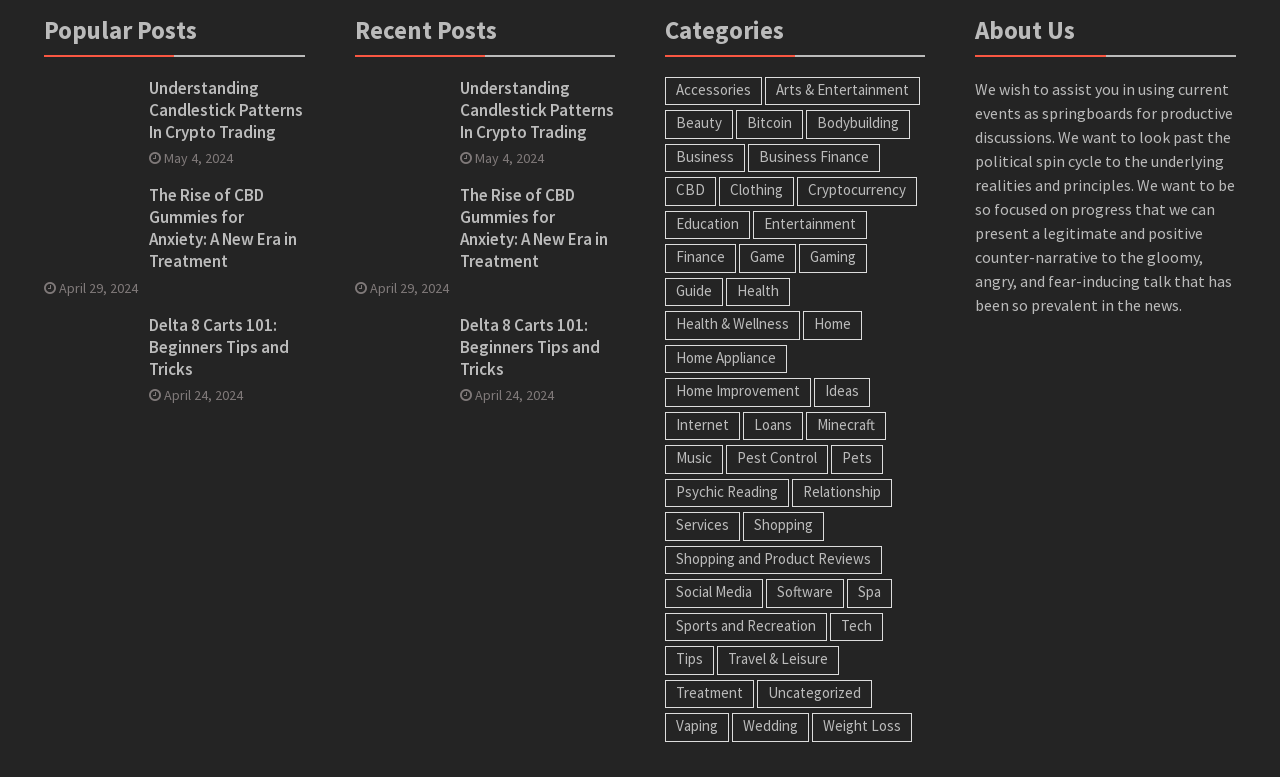Please find the bounding box coordinates for the clickable element needed to perform this instruction: "Learn about 'About Us'".

[0.762, 0.016, 0.965, 0.073]